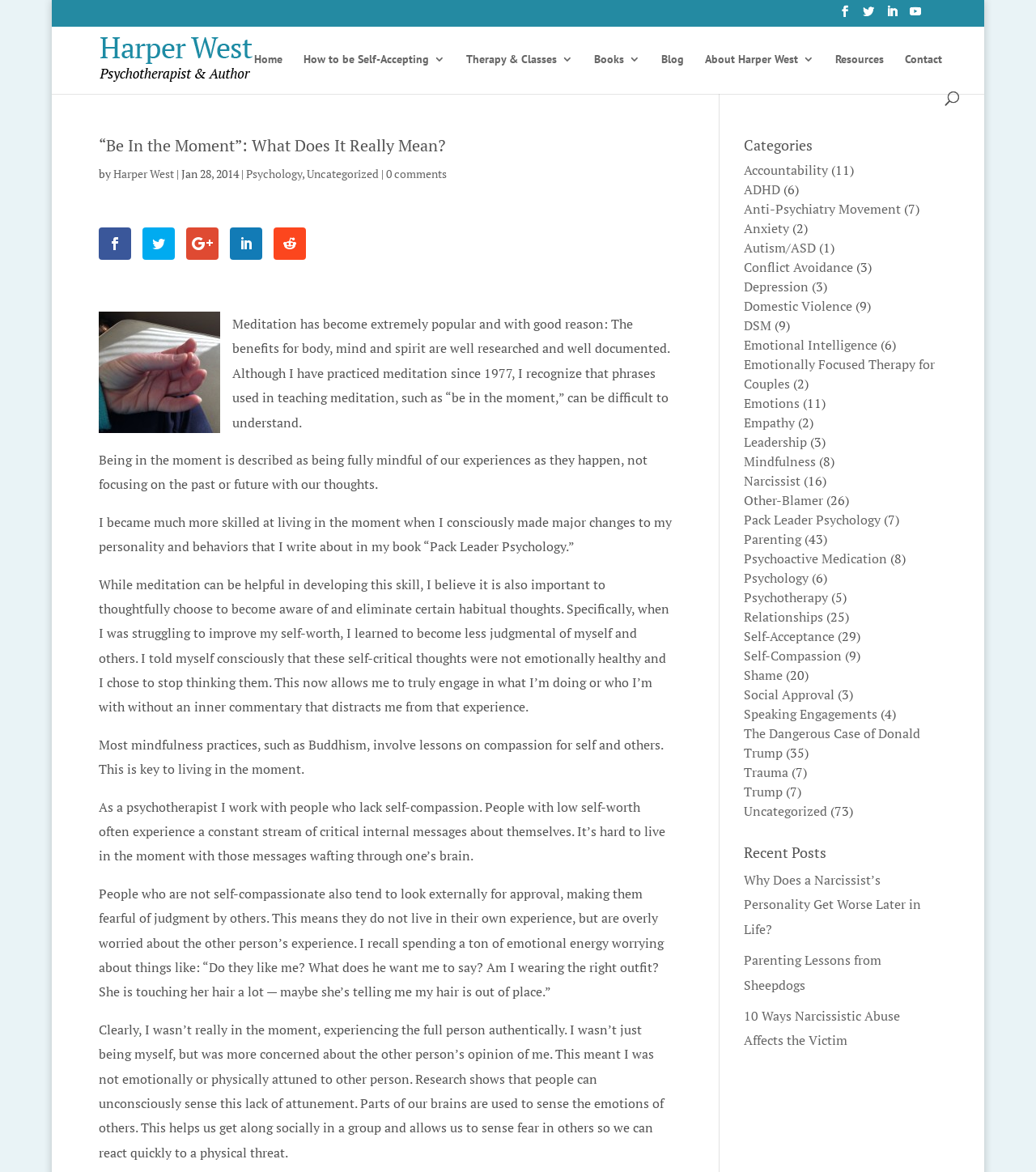Describe the webpage in detail, including text, images, and layout.

This webpage is an article titled "“Be In the Moment”: What Does It Really Mean?" by Harper West. At the top, there is a navigation menu with links to "Home", "How to be Self-Accepting", "Therapy & Classes", "Books", "Blog", "About Harper West", "Resources", and "Contact". On the right side of the navigation menu, there is a search bar.

Below the navigation menu, there is a heading with the article title, followed by the author's name, "Harper West", and the date "Jan 28, 2014". There are also links to categories "Psychology" and "Uncategorized".

The article begins with a brief introduction to meditation and its benefits, followed by a discussion on the concept of "being in the moment". The author explains that being in the moment means being fully mindful of one's experiences without focusing on the past or future.

The article is divided into several paragraphs, each discussing a different aspect of living in the moment. There are also several links to related topics, such as "Pack Leader Psychology", "Mindfulness", and "Emotional Intelligence".

On the right side of the article, there is a list of categories with links to related articles. The categories include "Accountability", "ADHD", "Anxiety", and many others.

At the top of the page, there are several social media links, represented by icons. There is also an image of a hand in a meditation pose above the article.